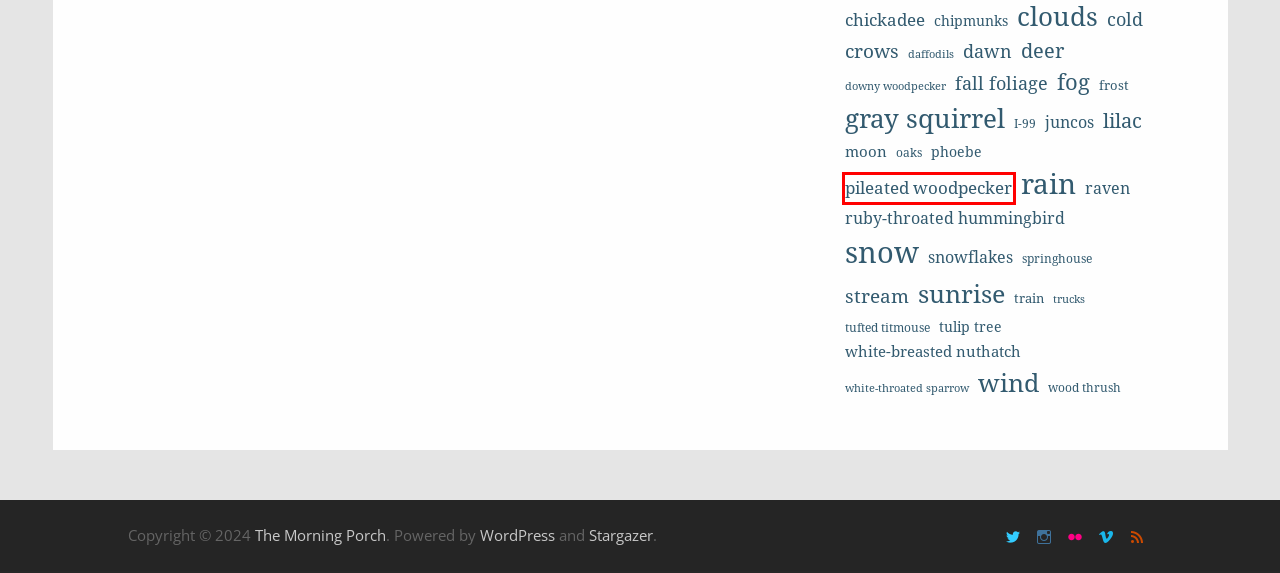Examine the screenshot of a webpage featuring a red bounding box and identify the best matching webpage description for the new page that results from clicking the element within the box. Here are the options:
A. train – The Morning Porch
B. pileated woodpecker – The Morning Porch
C. wood thrush – The Morning Porch
D. moon – The Morning Porch
E. snowflakes – The Morning Porch
F. white-throated sparrow – The Morning Porch
G. white-breasted nuthatch – The Morning Porch
H. chickadee – The Morning Porch

B